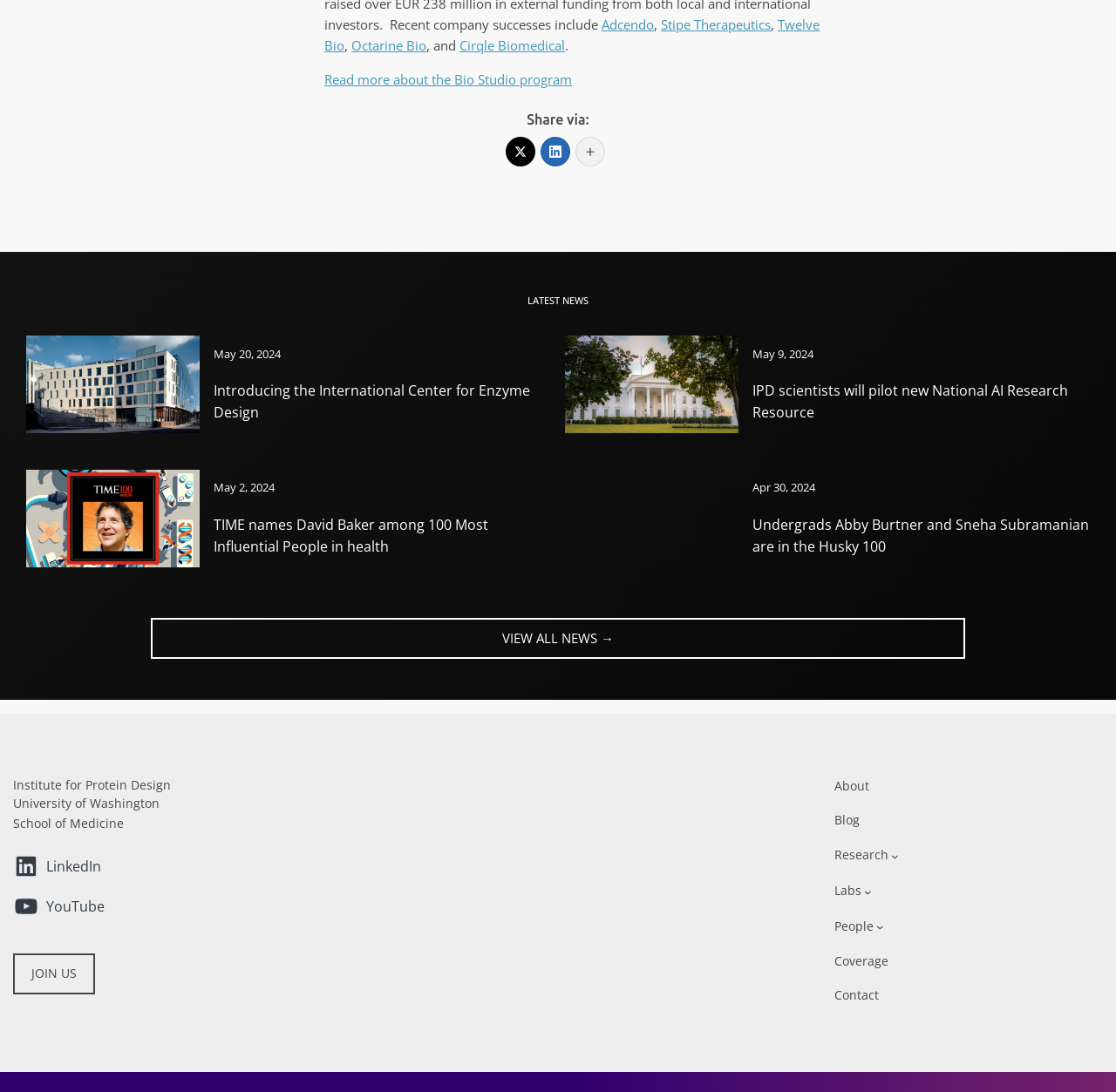Please respond to the question with a concise word or phrase:
How many social media platforms are available for sharing?

3